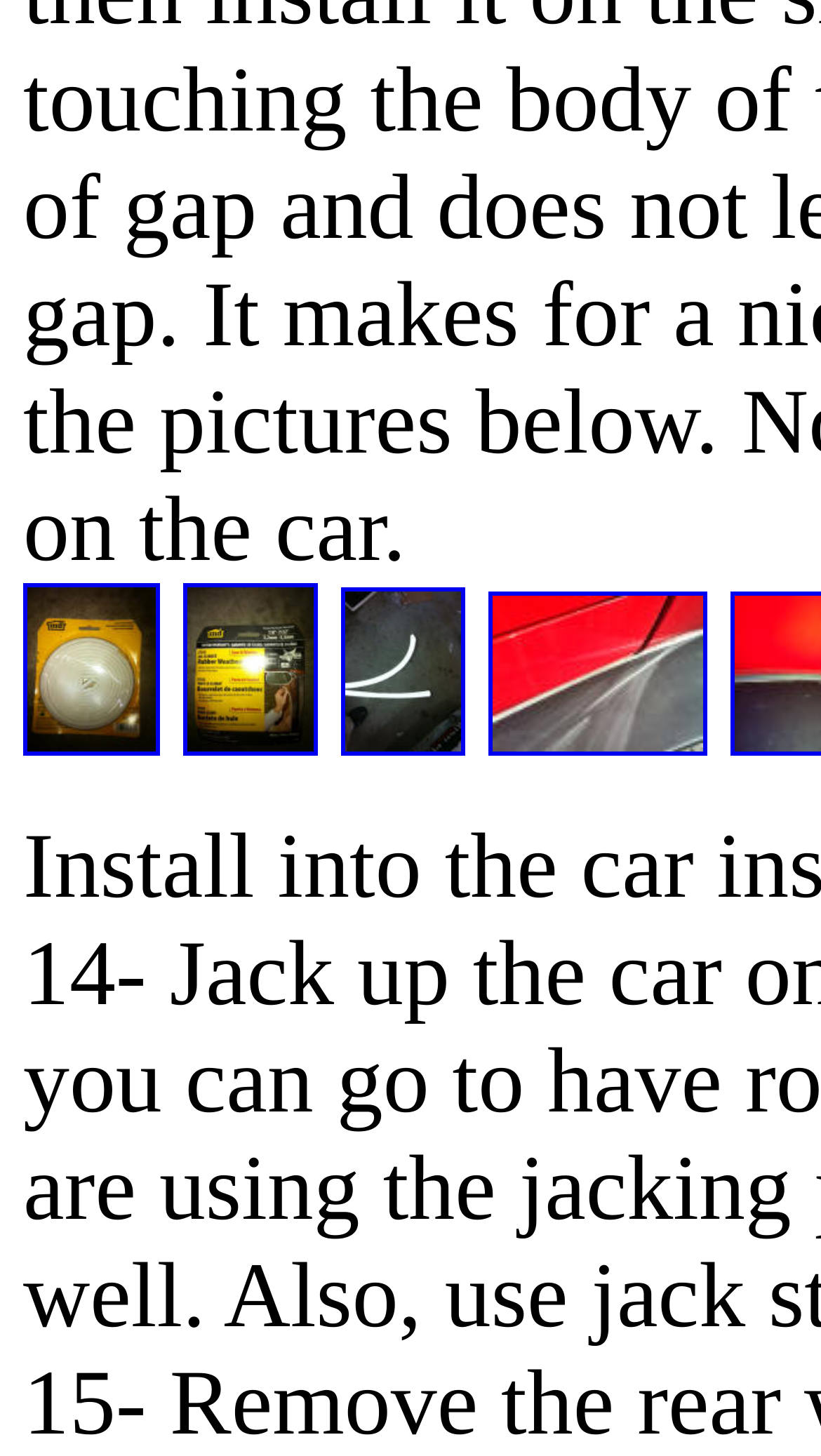Give a one-word or one-phrase response to the question:
What is the relative position of the second link?

Middle left